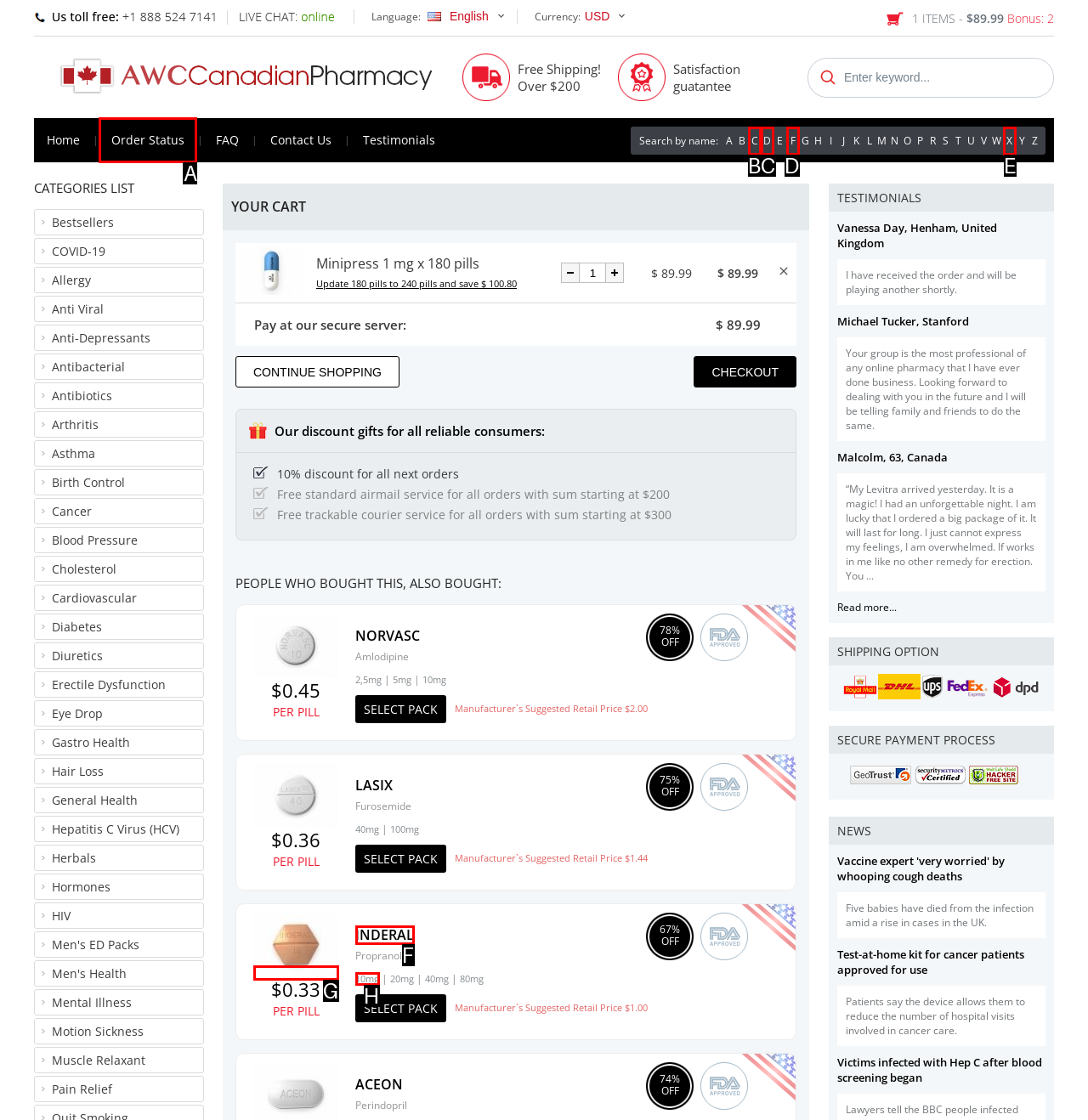Which HTML element should be clicked to complete the following task: view order status?
Answer with the letter corresponding to the correct choice.

A